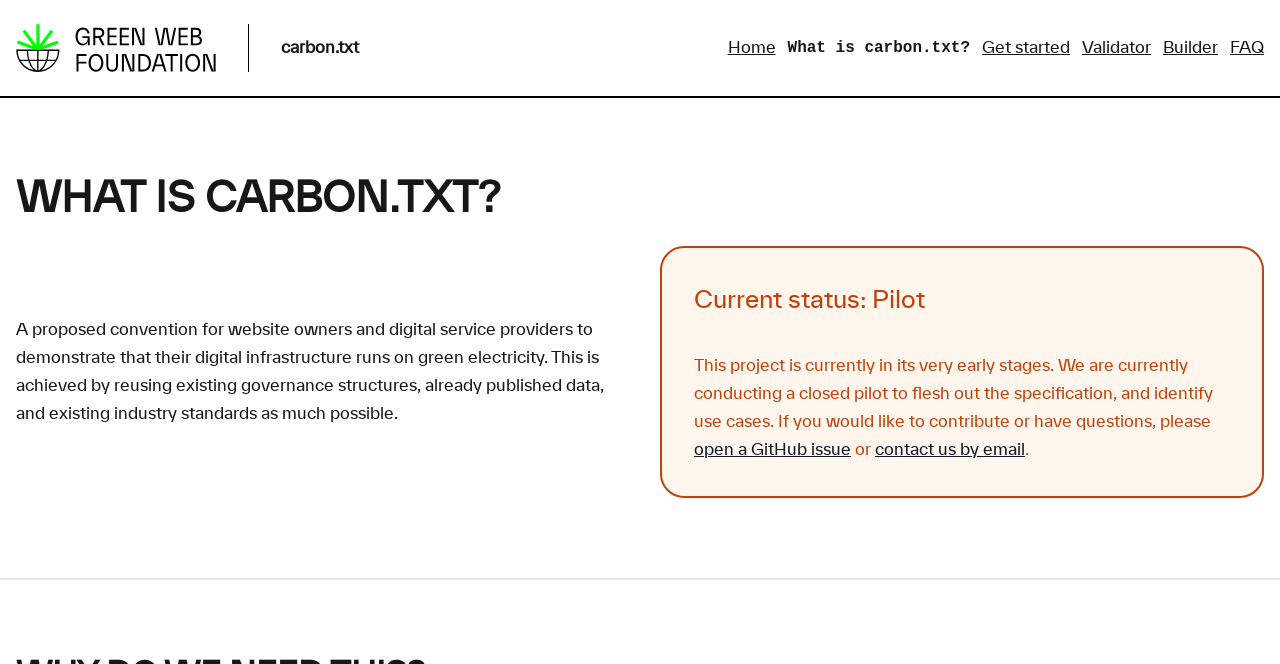Pinpoint the bounding box coordinates of the area that should be clicked to complete the following instruction: "Click the 'Contact Us' link". The coordinates must be given as four float numbers between 0 and 1, i.e., [left, top, right, bottom].

None